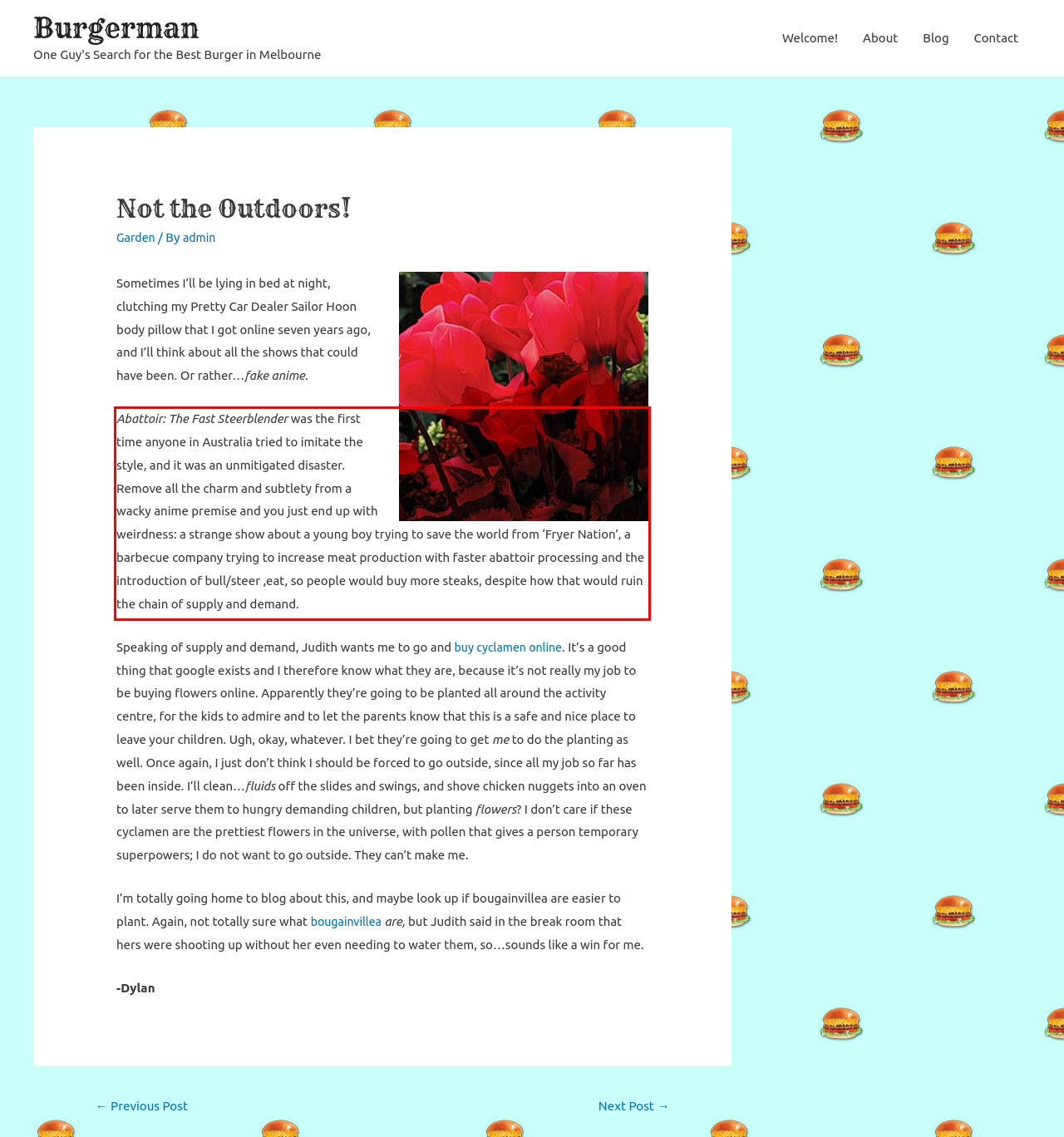Using the provided webpage screenshot, identify and read the text within the red rectangle bounding box.

Abattoir: The Fast Steerblender was the first time anyone in Australia tried to imitate the style, and it was an unmitigated disaster. Remove all the charm and subtlety from a wacky anime premise and you just end up with weirdness: a strange show about a young boy trying to save the world from ‘Fryer Nation’, a barbecue company trying to increase meat production with faster abattoir processing and the introduction of bull/steer ,eat, so people would buy more steaks, despite how that would ruin the chain of supply and demand.